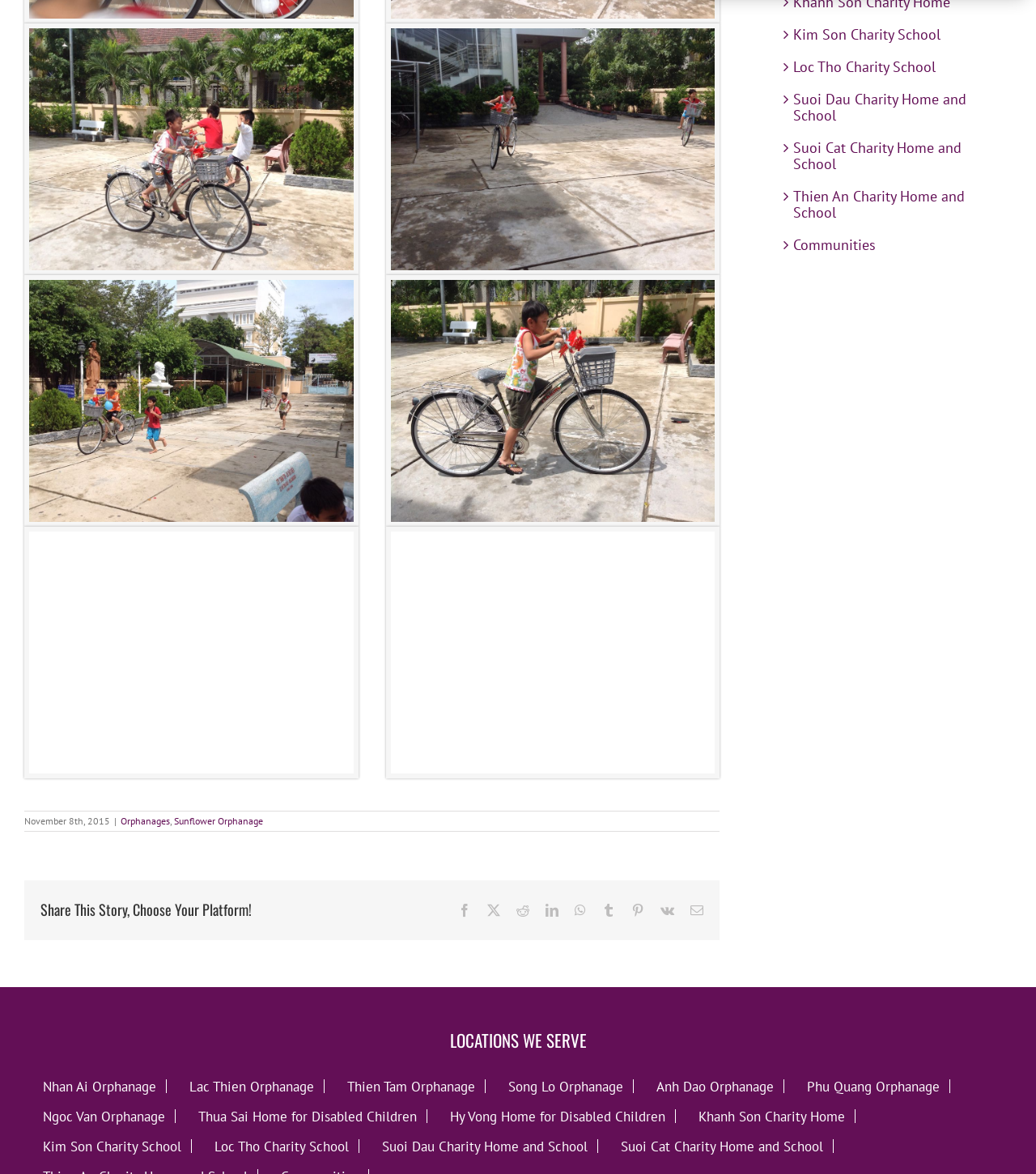Locate the bounding box coordinates of the clickable element to fulfill the following instruction: "Learn more about Nhan Ai Orphanage". Provide the coordinates as four float numbers between 0 and 1 in the format [left, top, right, bottom].

[0.032, 0.919, 0.161, 0.931]